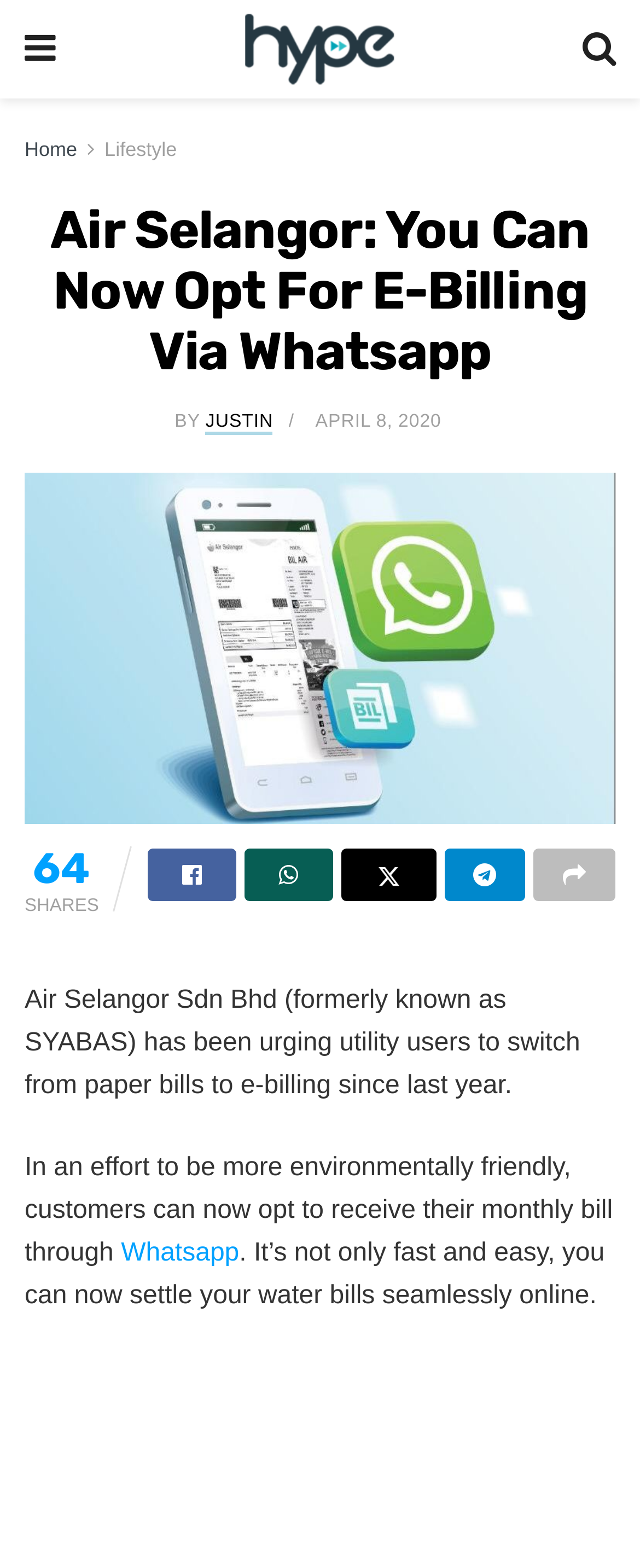What is Air Selangor urging users to switch from?
Using the image, give a concise answer in the form of a single word or short phrase.

paper bills